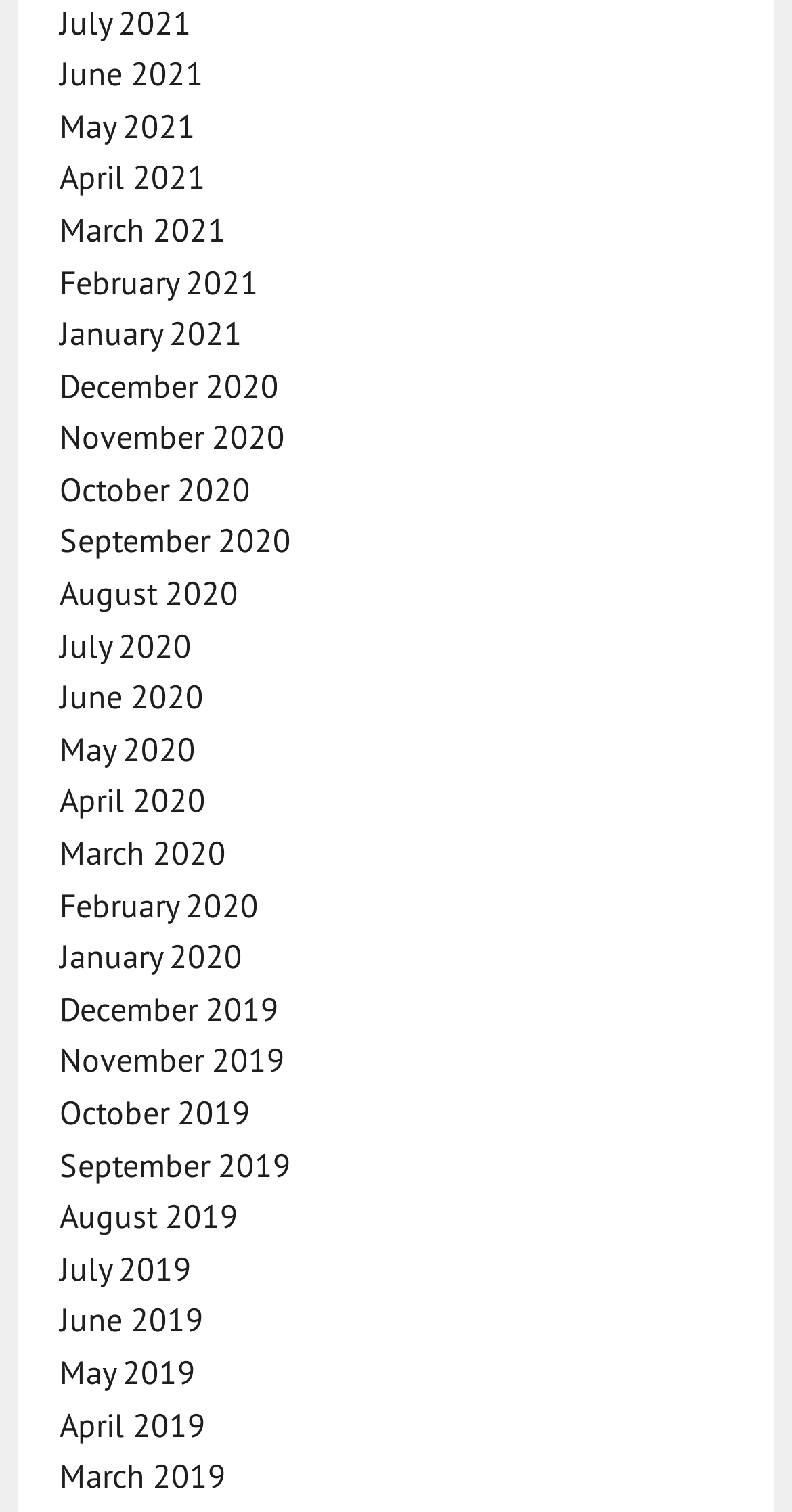Please specify the bounding box coordinates of the clickable region necessary for completing the following instruction: "go to June 2020". The coordinates must consist of four float numbers between 0 and 1, i.e., [left, top, right, bottom].

[0.075, 0.447, 0.257, 0.474]